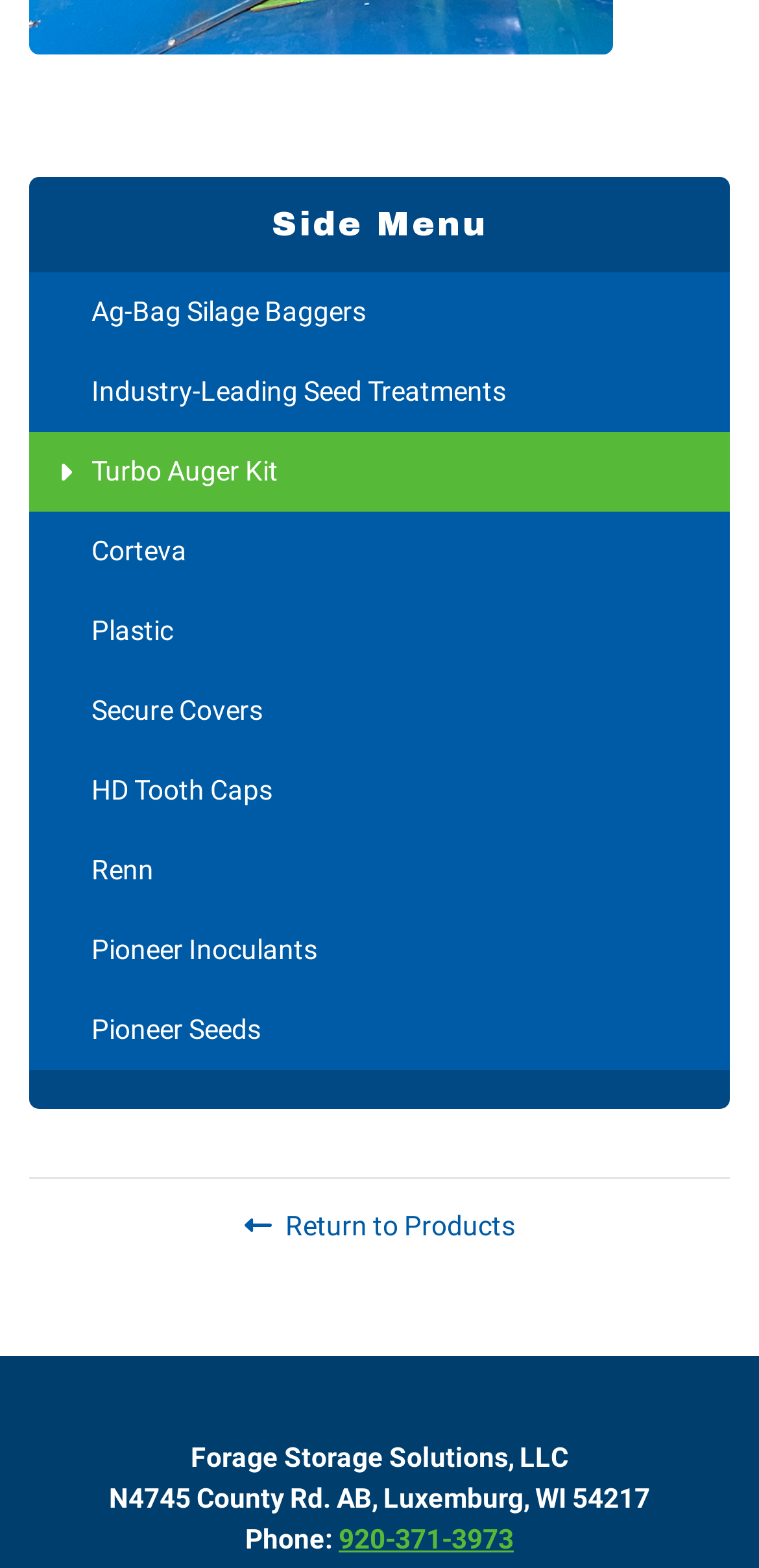Please find and report the bounding box coordinates of the element to click in order to perform the following action: "Click on Ag-Bag Silage Baggers". The coordinates should be expressed as four float numbers between 0 and 1, in the format [left, top, right, bottom].

[0.038, 0.174, 0.962, 0.225]